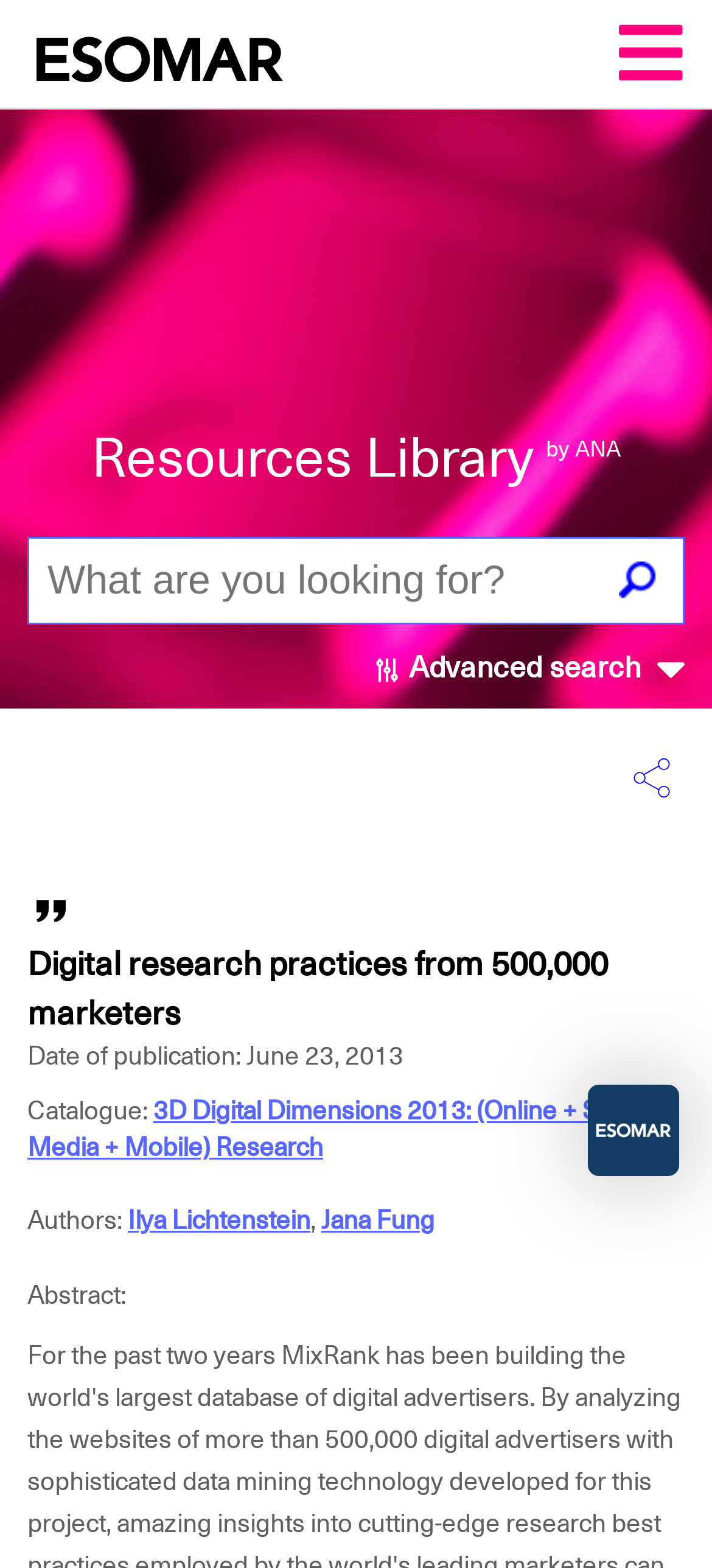Locate the bounding box coordinates of the clickable region necessary to complete the following instruction: "Share the resource". Provide the coordinates in the format of four float numbers between 0 and 1, i.e., [left, top, right, bottom].

[0.869, 0.481, 0.962, 0.515]